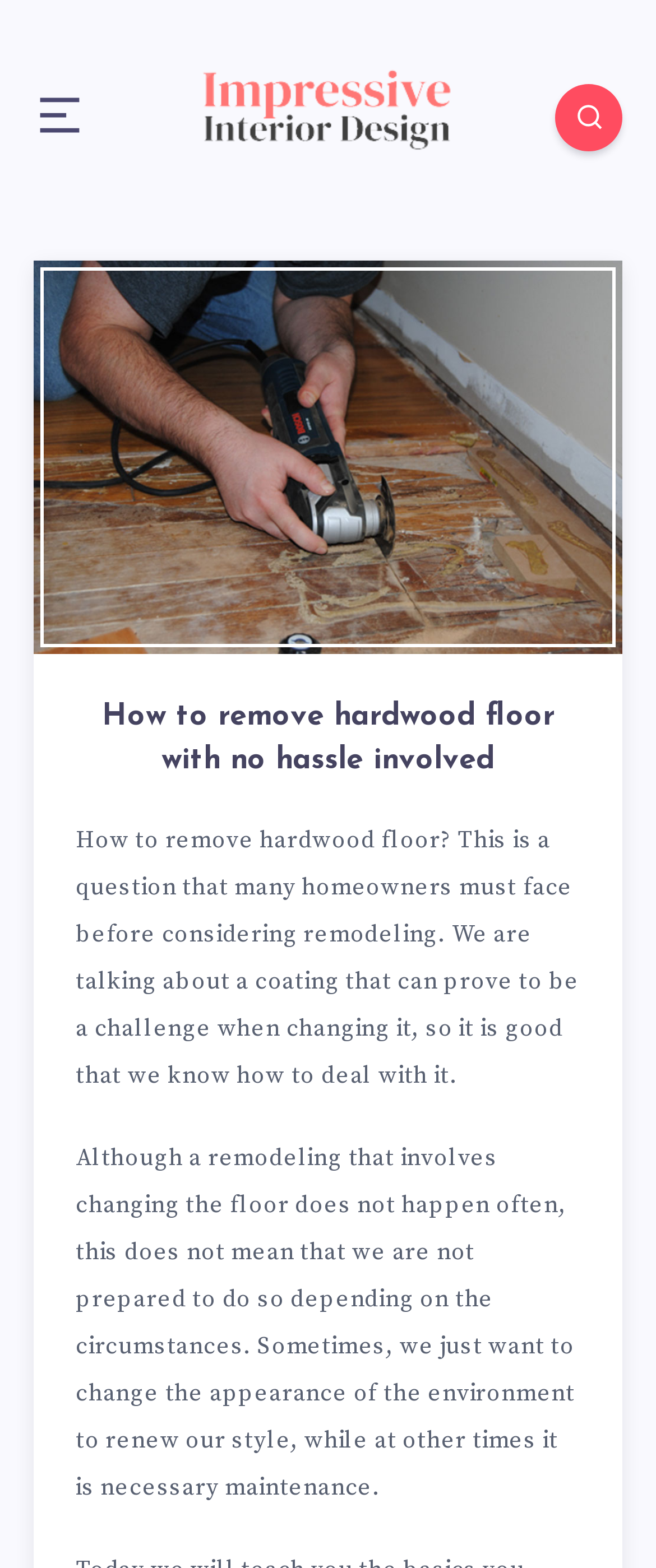Identify the title of the webpage and provide its text content.

How to remove hardwood floor with no hassle involved